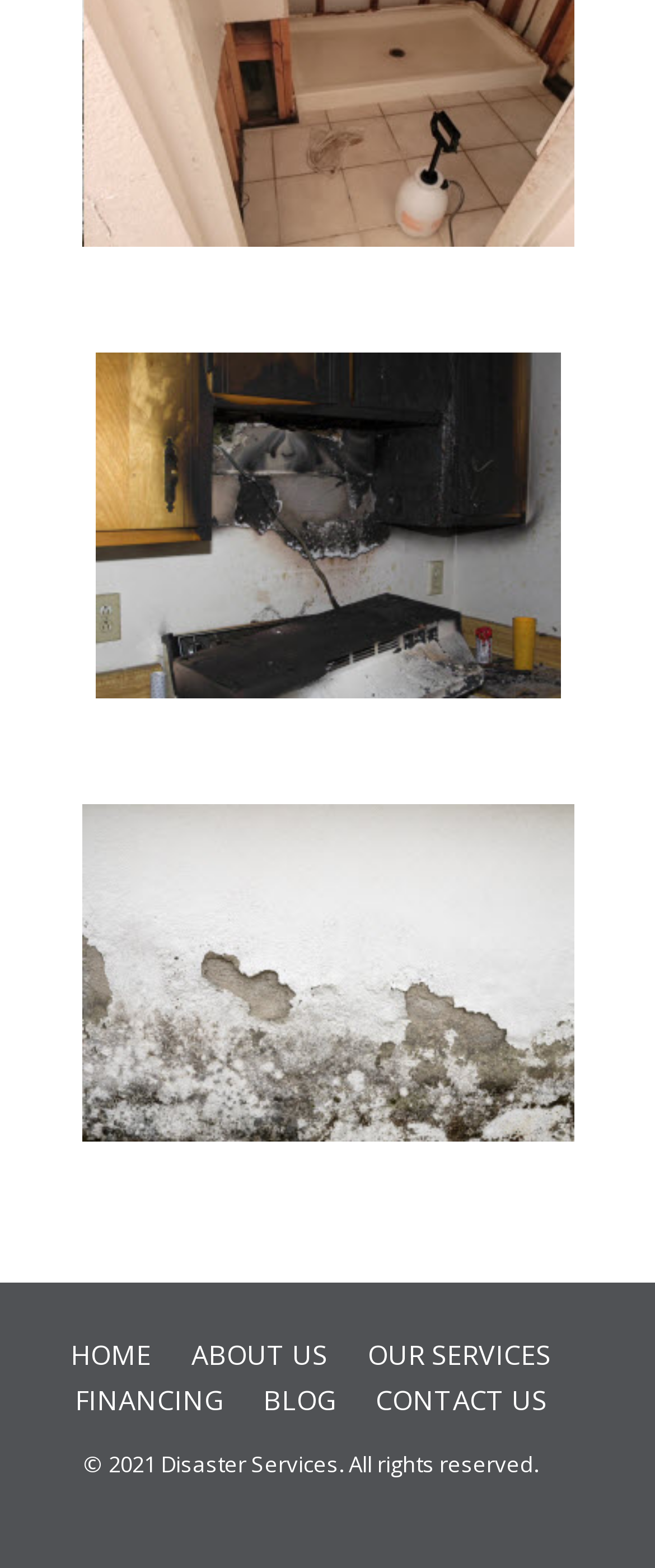Locate the bounding box for the described UI element: "parent_node: Email name="form_fields[email]" placeholder="Email"". Ensure the coordinates are four float numbers between 0 and 1, formatted as [left, top, right, bottom].

None